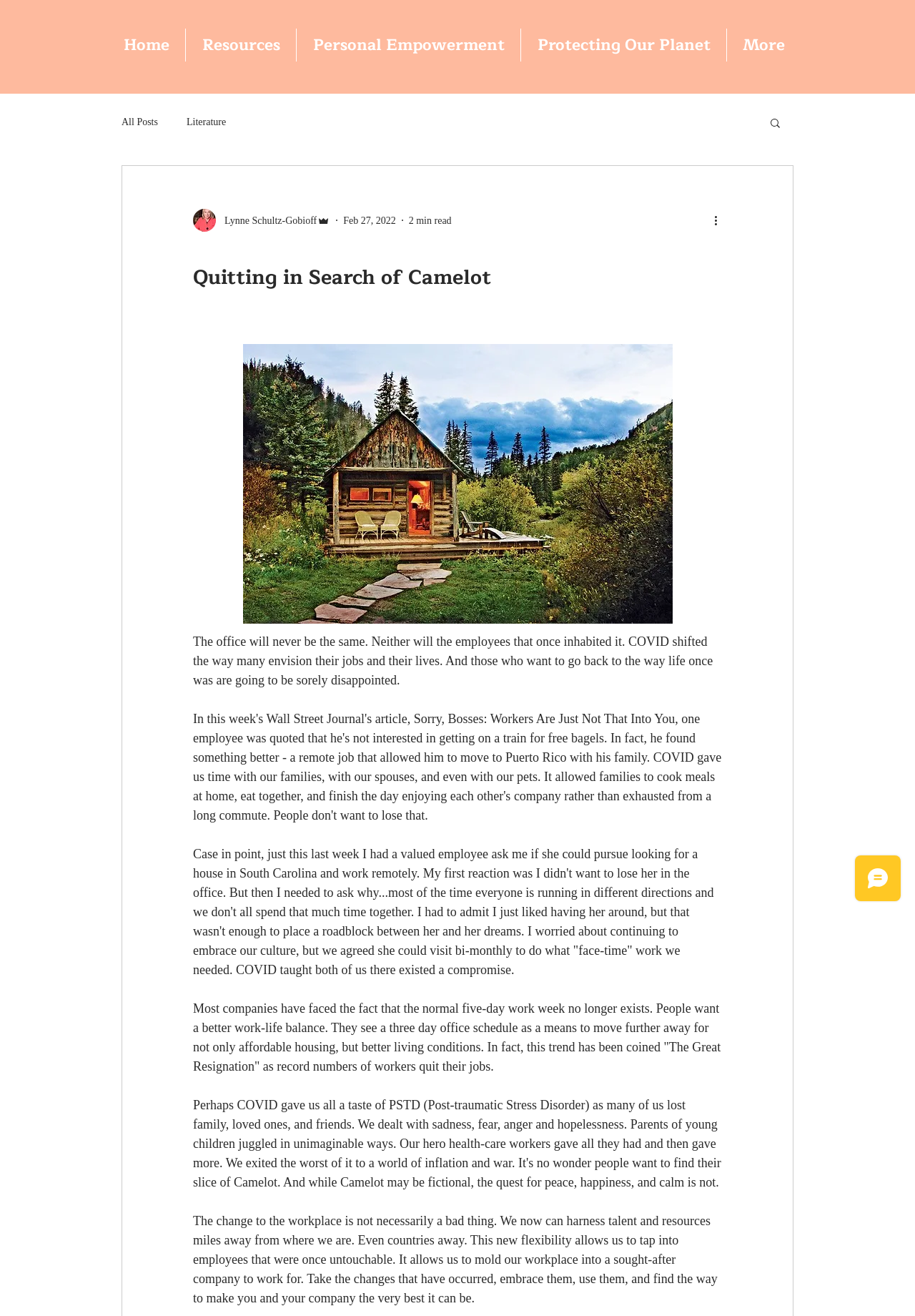How many minutes does it take to read the article?
Look at the image and provide a detailed response to the question.

I found the reading time of the article by looking at the generic element with the text '2 min read'. This suggests that the article takes 2 minutes to read.